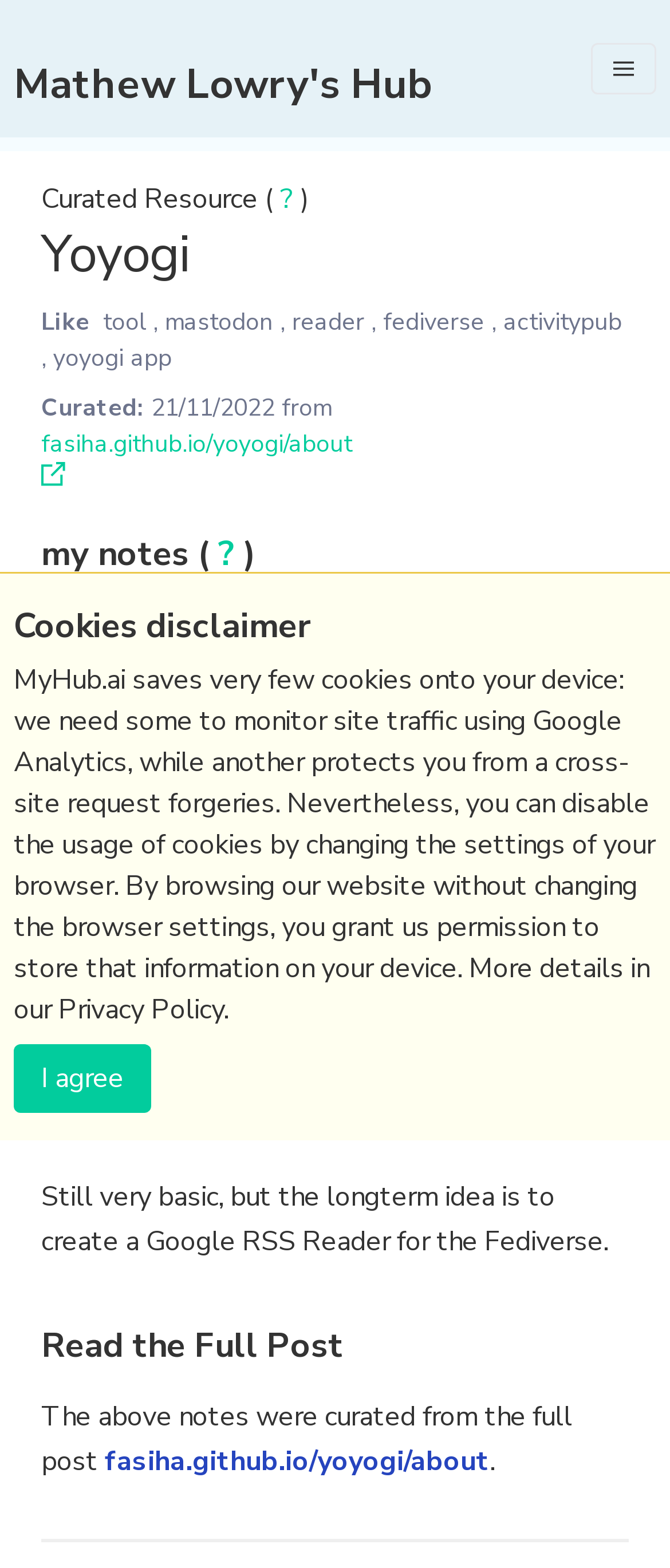Could you provide the bounding box coordinates for the portion of the screen to click to complete this instruction: "Go to Yoyogi app"?

[0.079, 0.218, 0.256, 0.239]